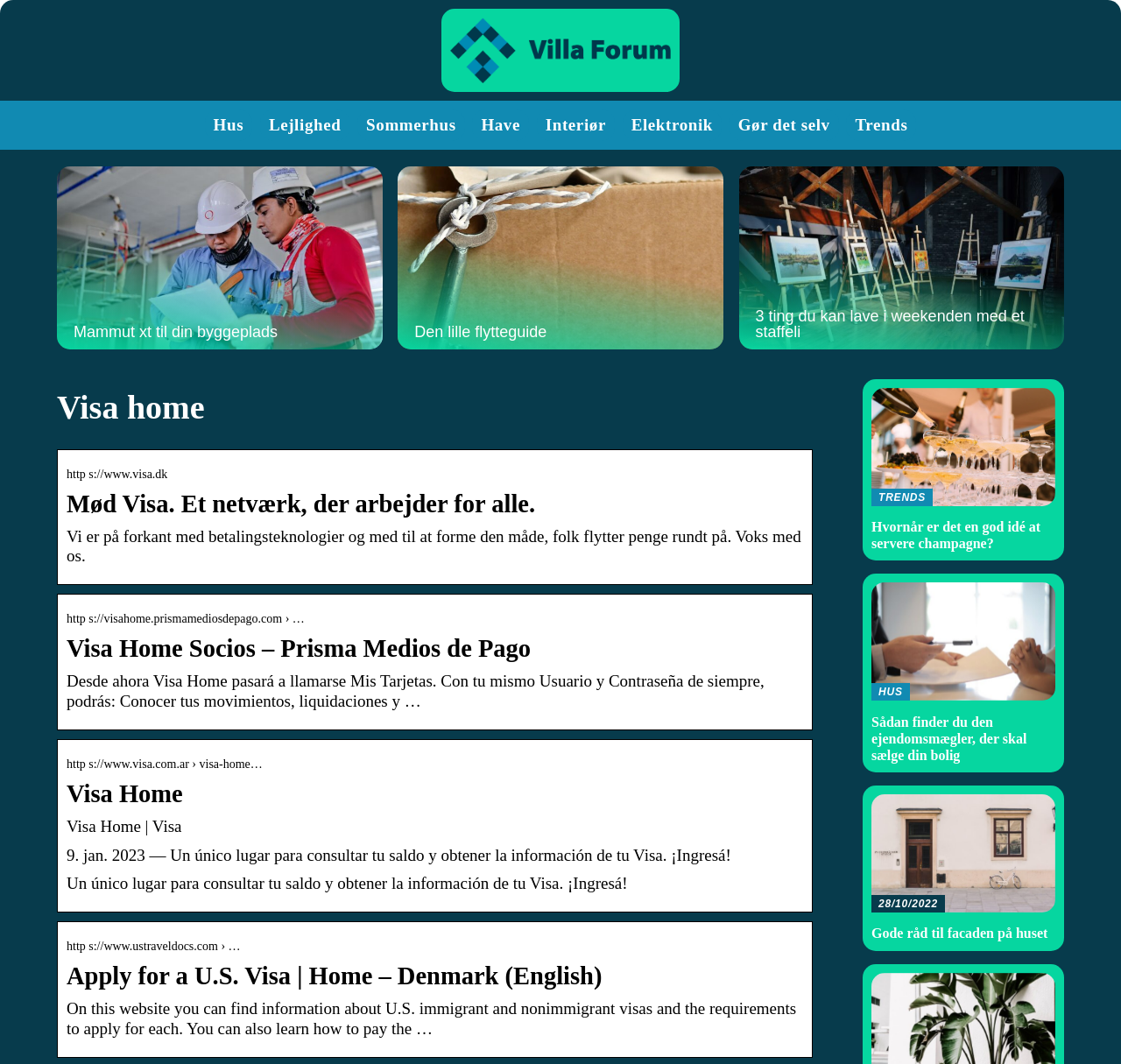Please specify the bounding box coordinates of the element that should be clicked to execute the given instruction: 'Click on Apply for a U.S. Visa link'. Ensure the coordinates are four float numbers between 0 and 1, expressed as [left, top, right, bottom].

[0.059, 0.905, 0.716, 0.931]